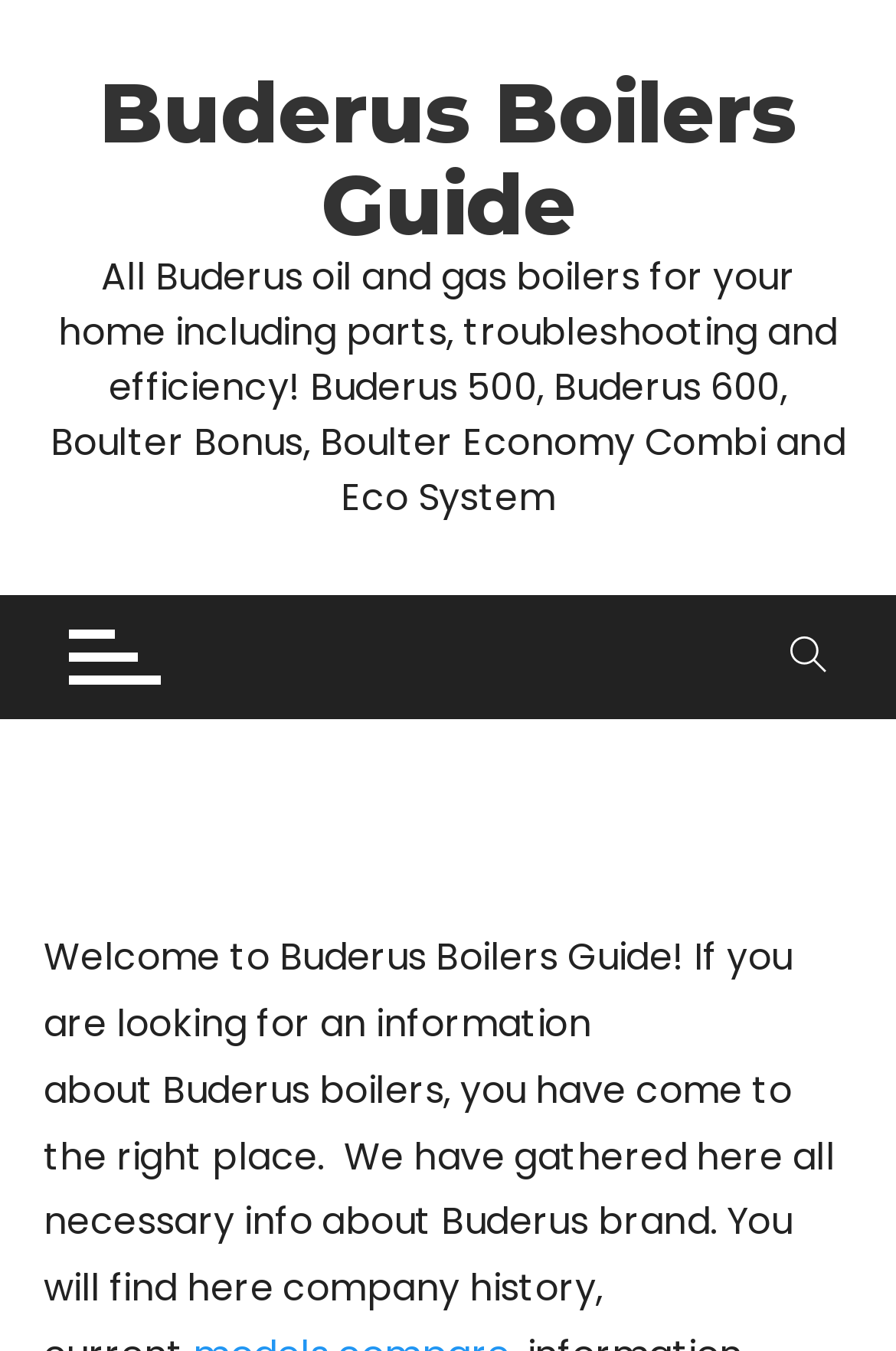What types of boilers are mentioned?
Use the image to answer the question with a single word or phrase.

Buderus 500, Buderus 600, Boulter Bonus, Boulter Economy Combi and Eco System